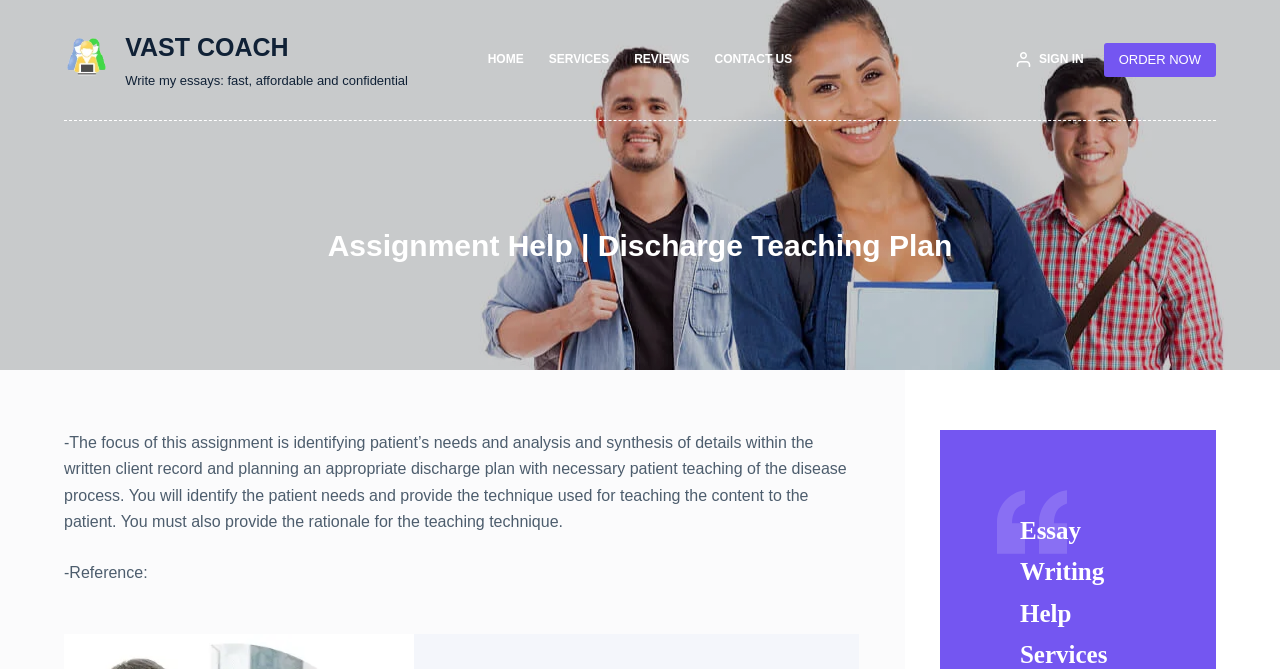What is the topic of the assignment?
Examine the image closely and answer the question with as much detail as possible.

The topic of the assignment is mentioned in the heading and the description of the assignment. It appears that the assignment is focused on creating a discharge teaching plan for a patient, which involves identifying patient needs and providing necessary patient teaching of the disease process.